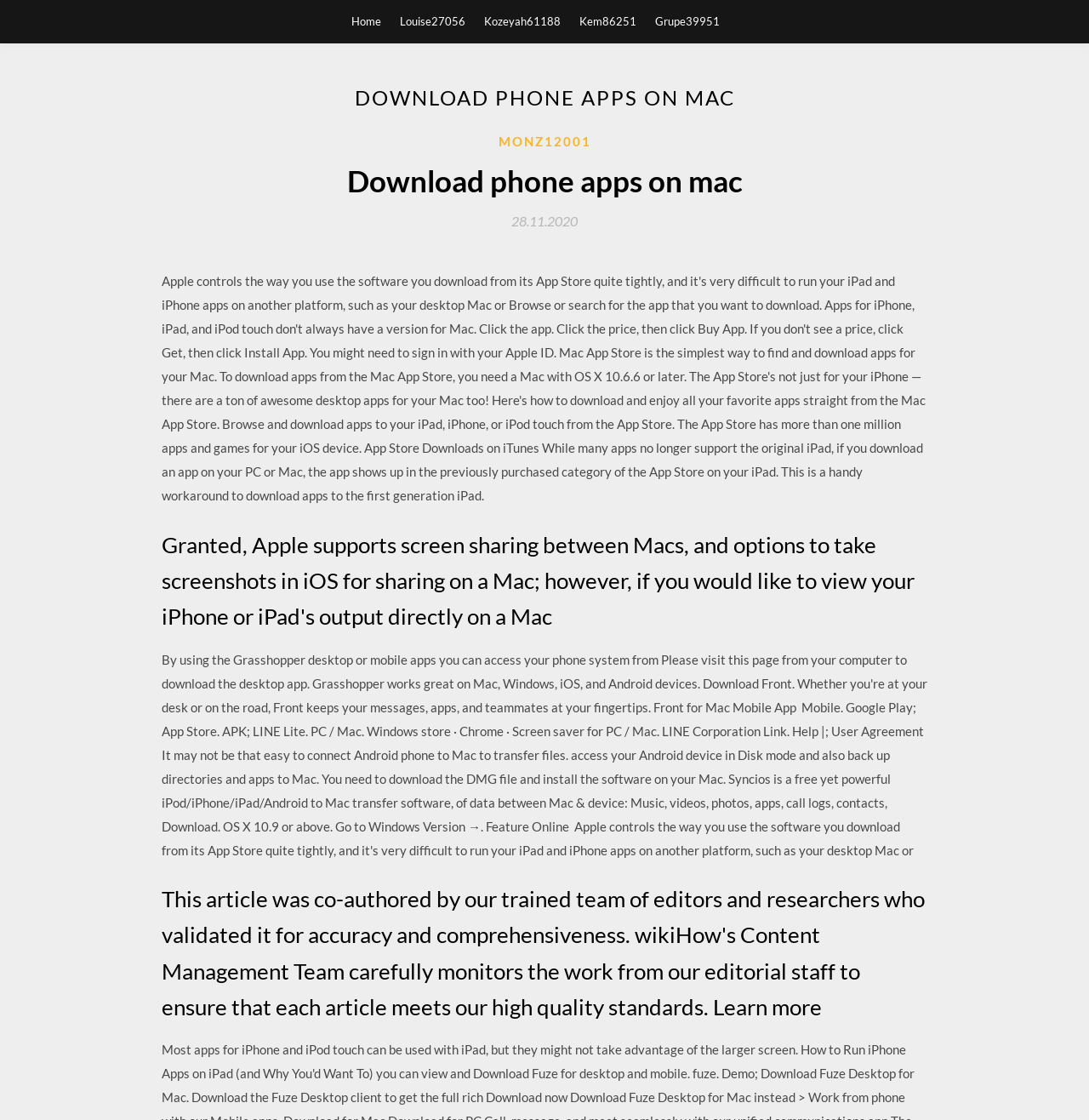What is the date of the article?
Please provide a single word or phrase based on the screenshot.

28.11.2020